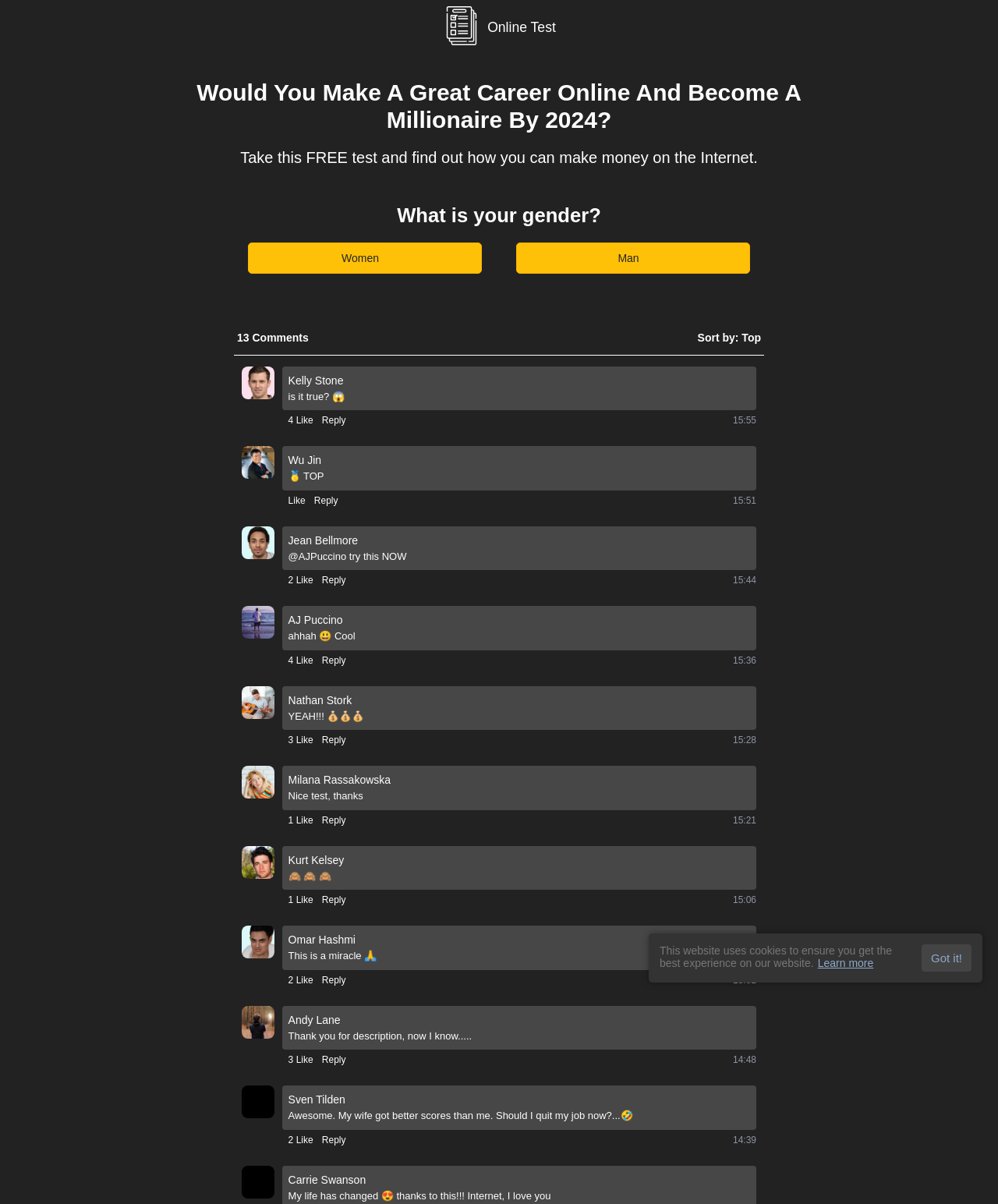Answer the question in a single word or phrase:
What is the purpose of the 'Like' and 'Reply' buttons?

To interact with comments